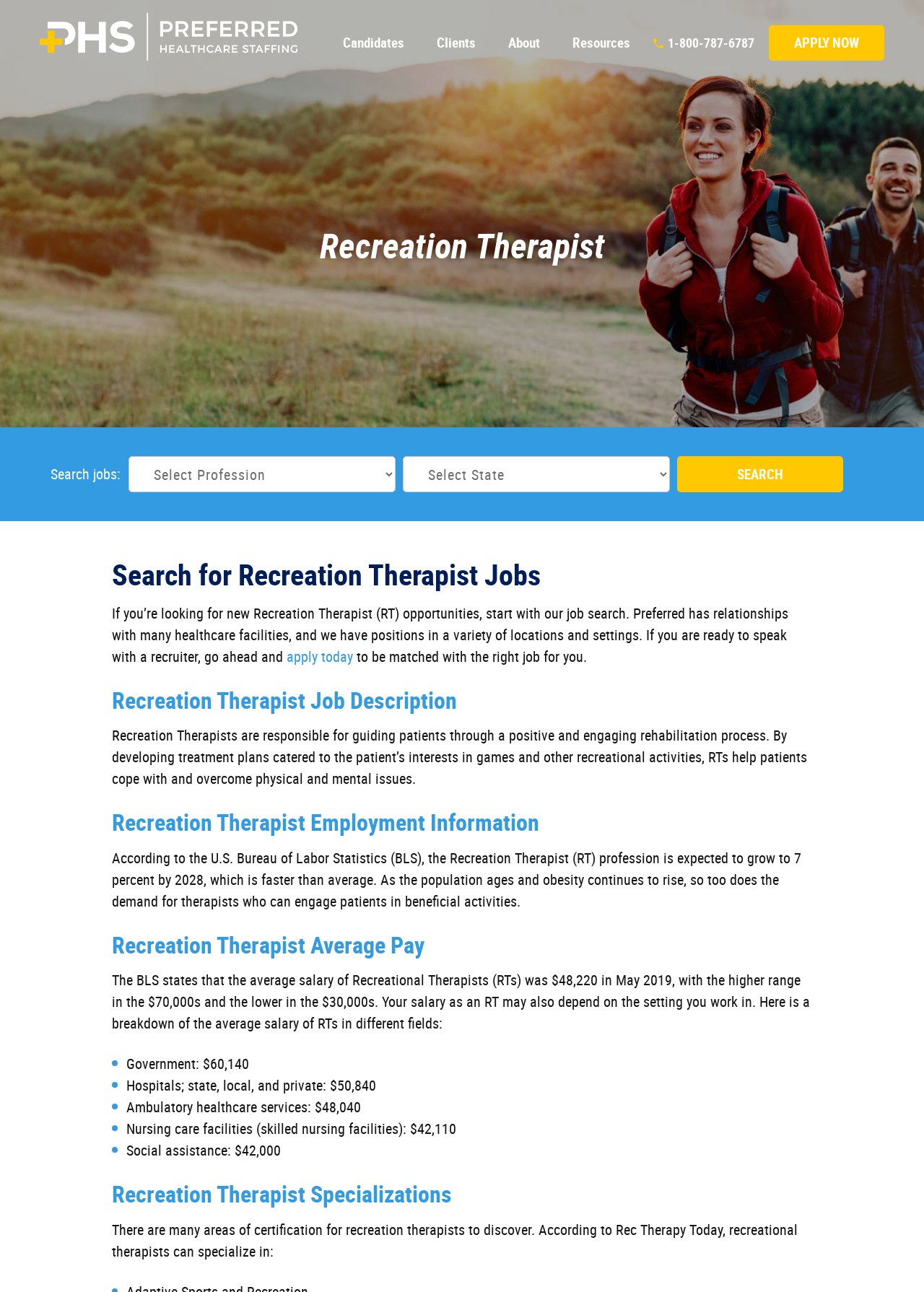Given the element description "Resources", identify the bounding box of the corresponding UI element.

[0.604, 0.02, 0.698, 0.058]